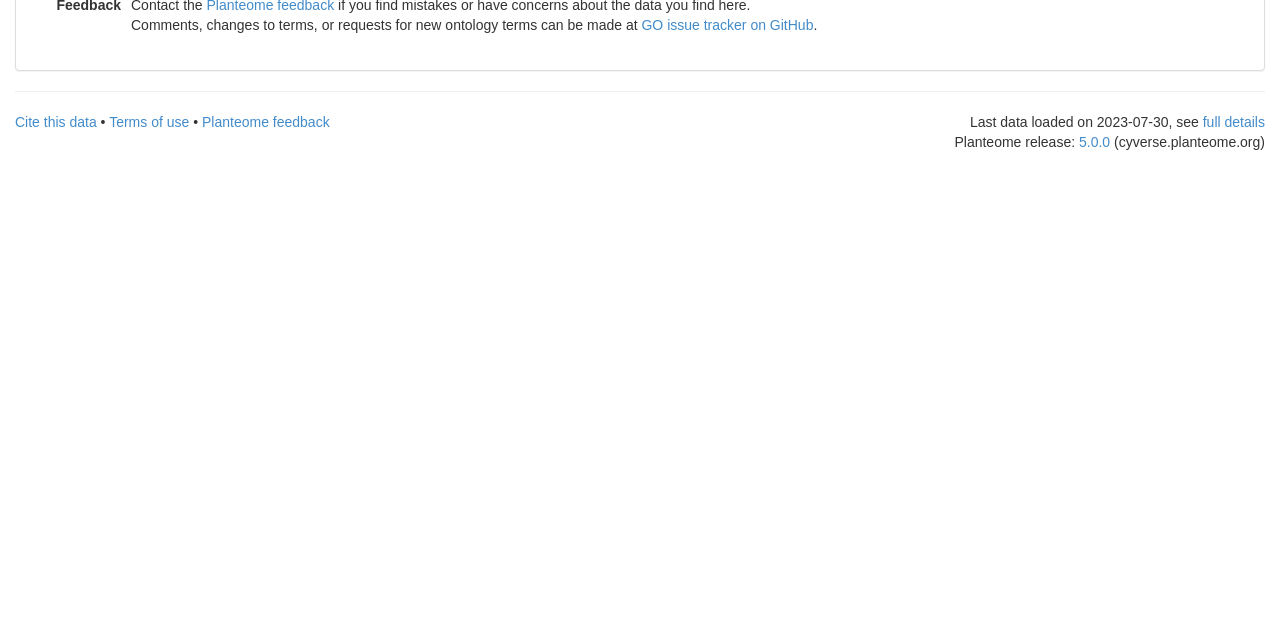Identify and provide the bounding box for the element described by: "5.0.0".

[0.843, 0.209, 0.867, 0.234]